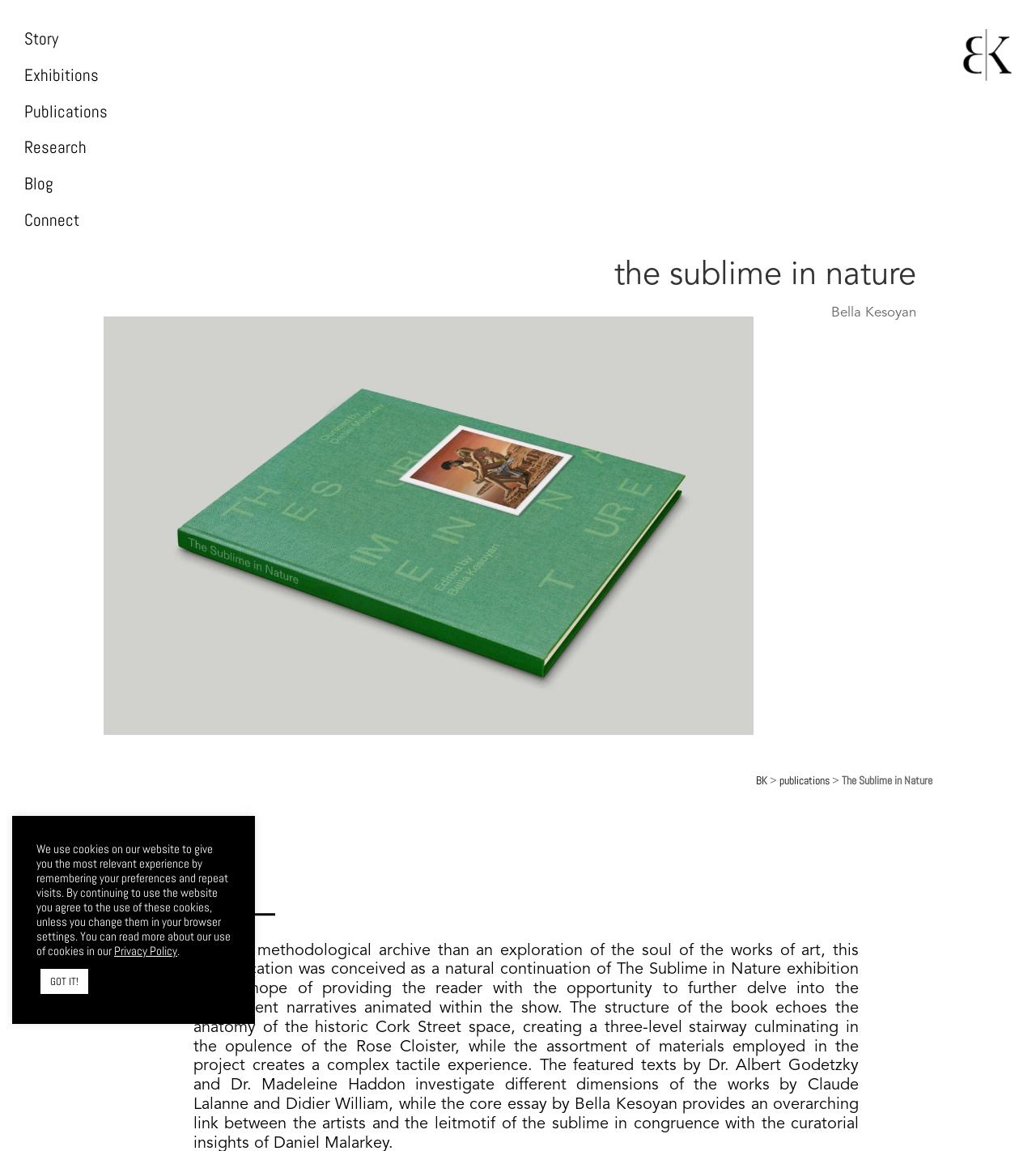Please find the bounding box coordinates of the element that needs to be clicked to perform the following instruction: "go to Publications page". The bounding box coordinates should be four float numbers between 0 and 1, represented as [left, top, right, bottom].

[0.752, 0.672, 0.801, 0.684]